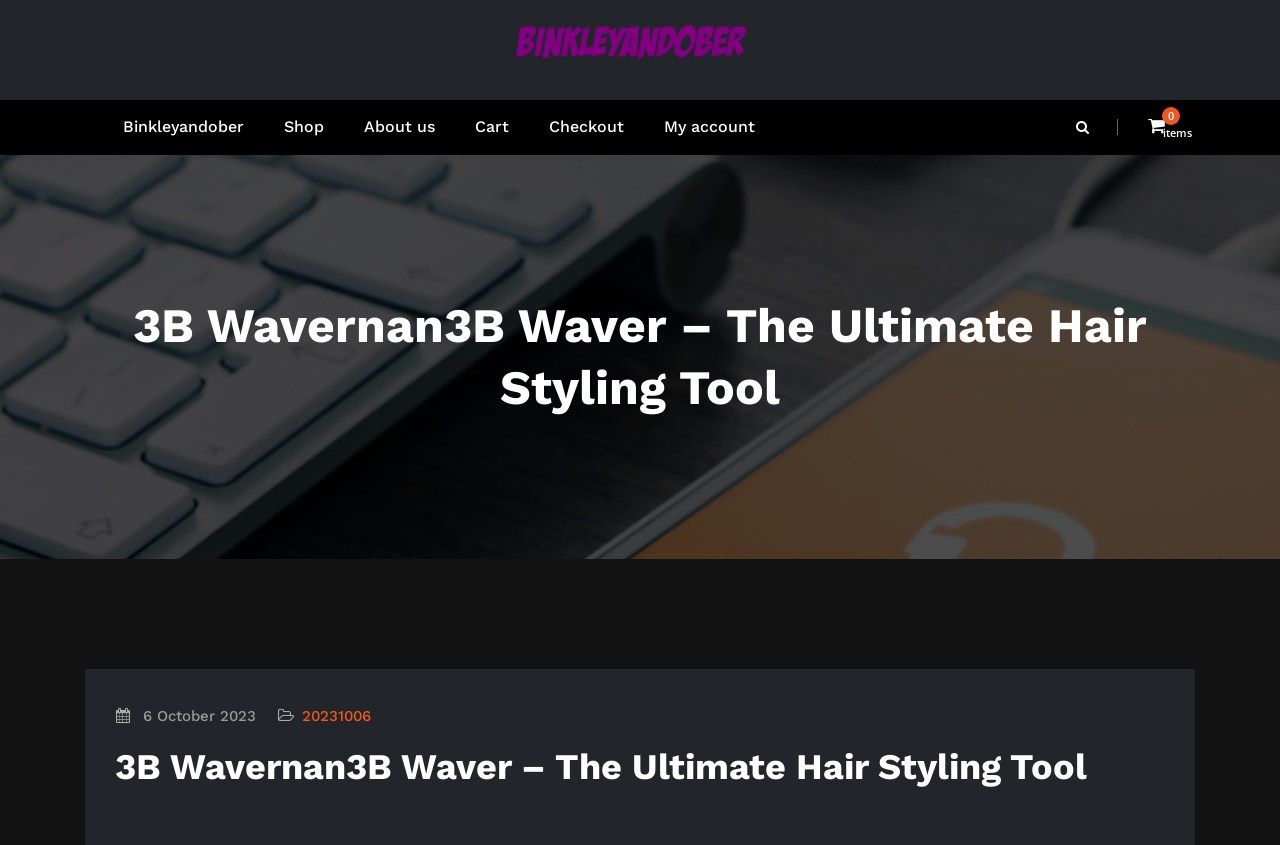Locate the bounding box coordinates of the clickable area to execute the instruction: "learn about the company". Provide the coordinates as four float numbers between 0 and 1, represented as [left, top, right, bottom].

[0.269, 0.118, 0.355, 0.183]